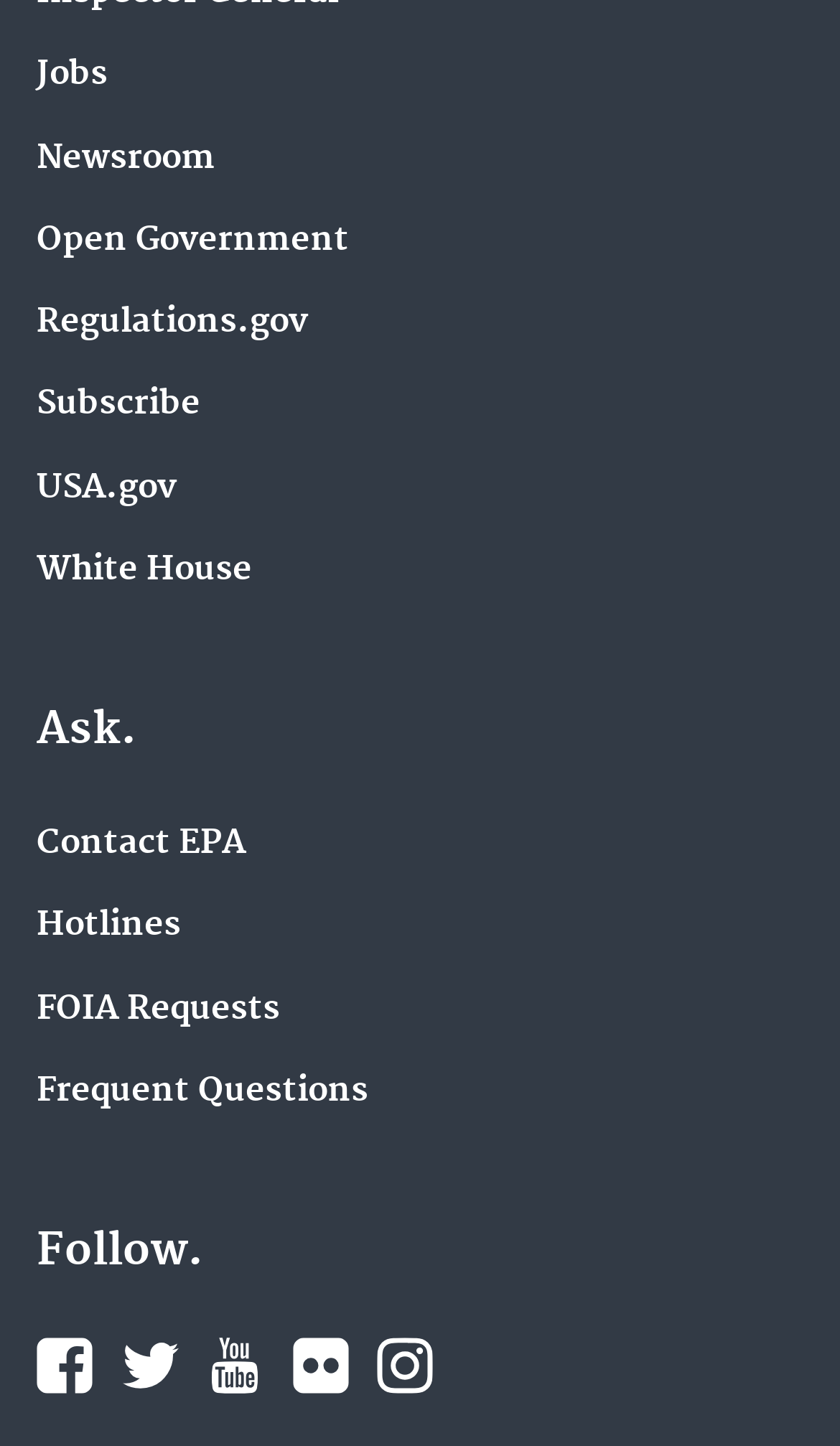How many links are there below the 'Ask.' text?
Carefully analyze the image and provide a detailed answer to the question.

I counted the number of links below the 'Ask.' text, which are Contact EPA, Hotlines, FOIA Requests, and Frequent Questions, totaling 4 links.